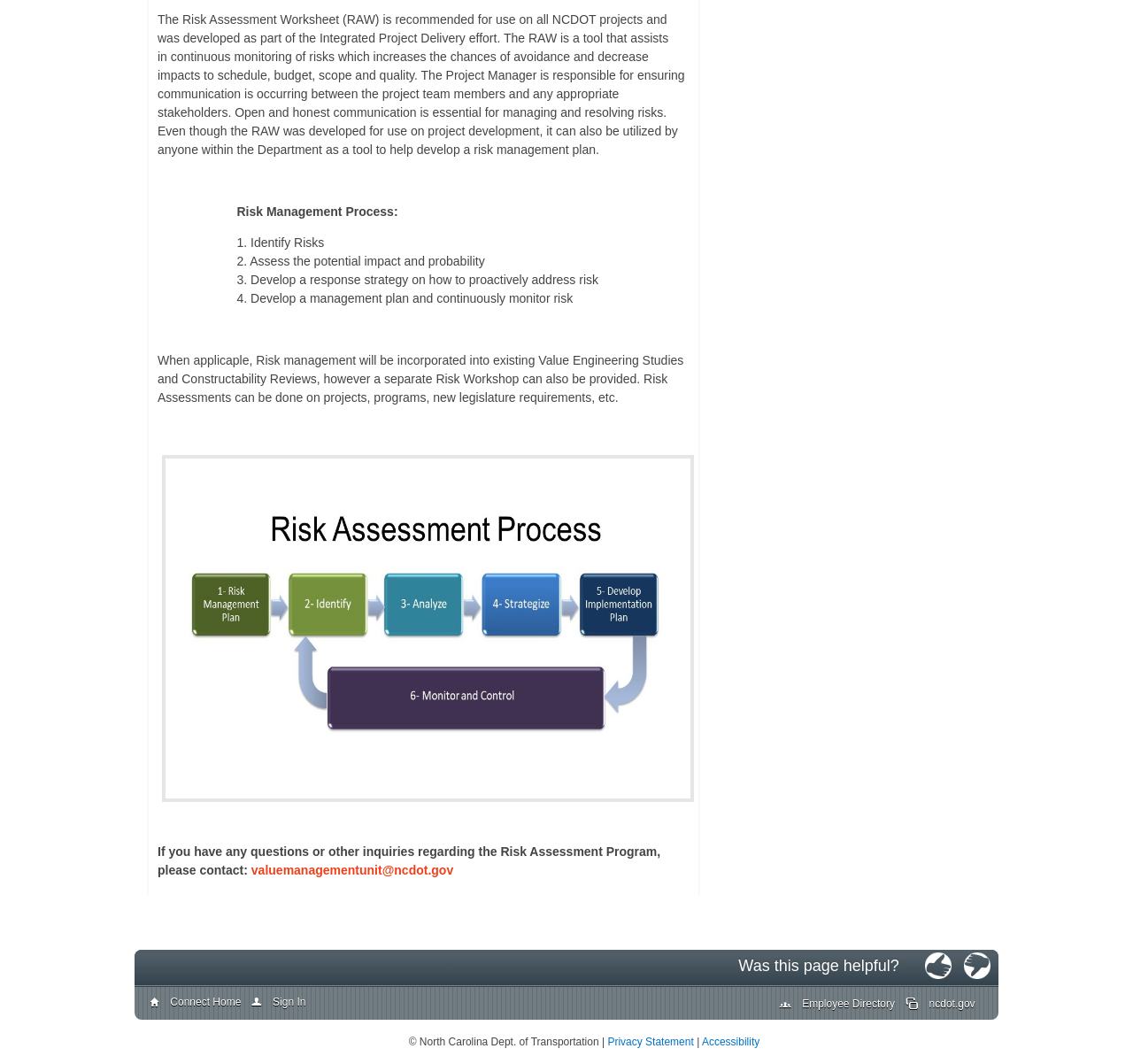Find the bounding box coordinates of the element you need to click on to perform this action: 'Contact the Value Management Unit'. The coordinates should be represented by four float values between 0 and 1, in the format [left, top, right, bottom].

[0.222, 0.805, 0.4, 0.831]